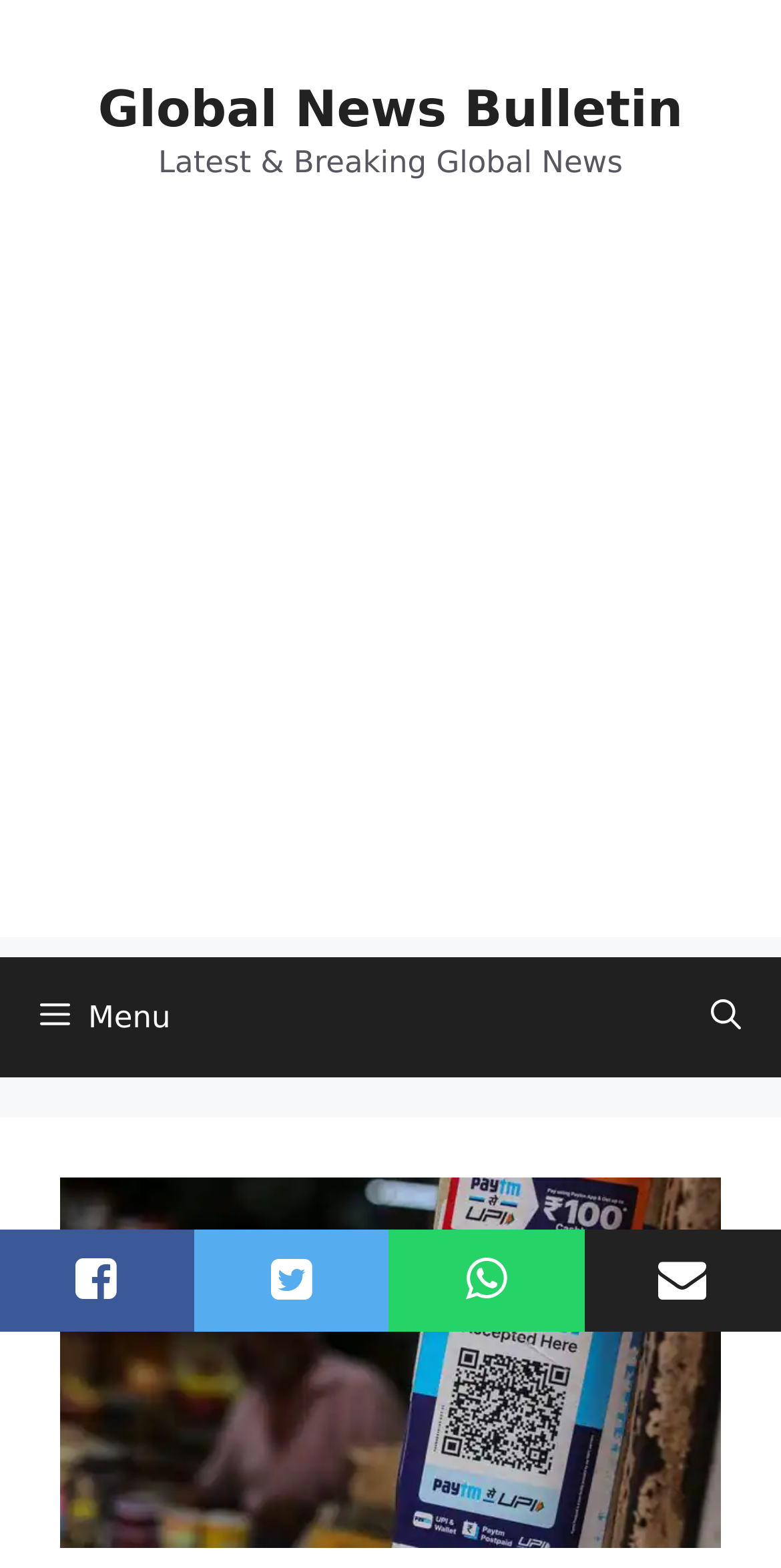How many social media links are present on the webpage?
Analyze the image and provide a thorough answer to the question.

The webpage has three social media links represented by the Unicode characters '', '', and ''.